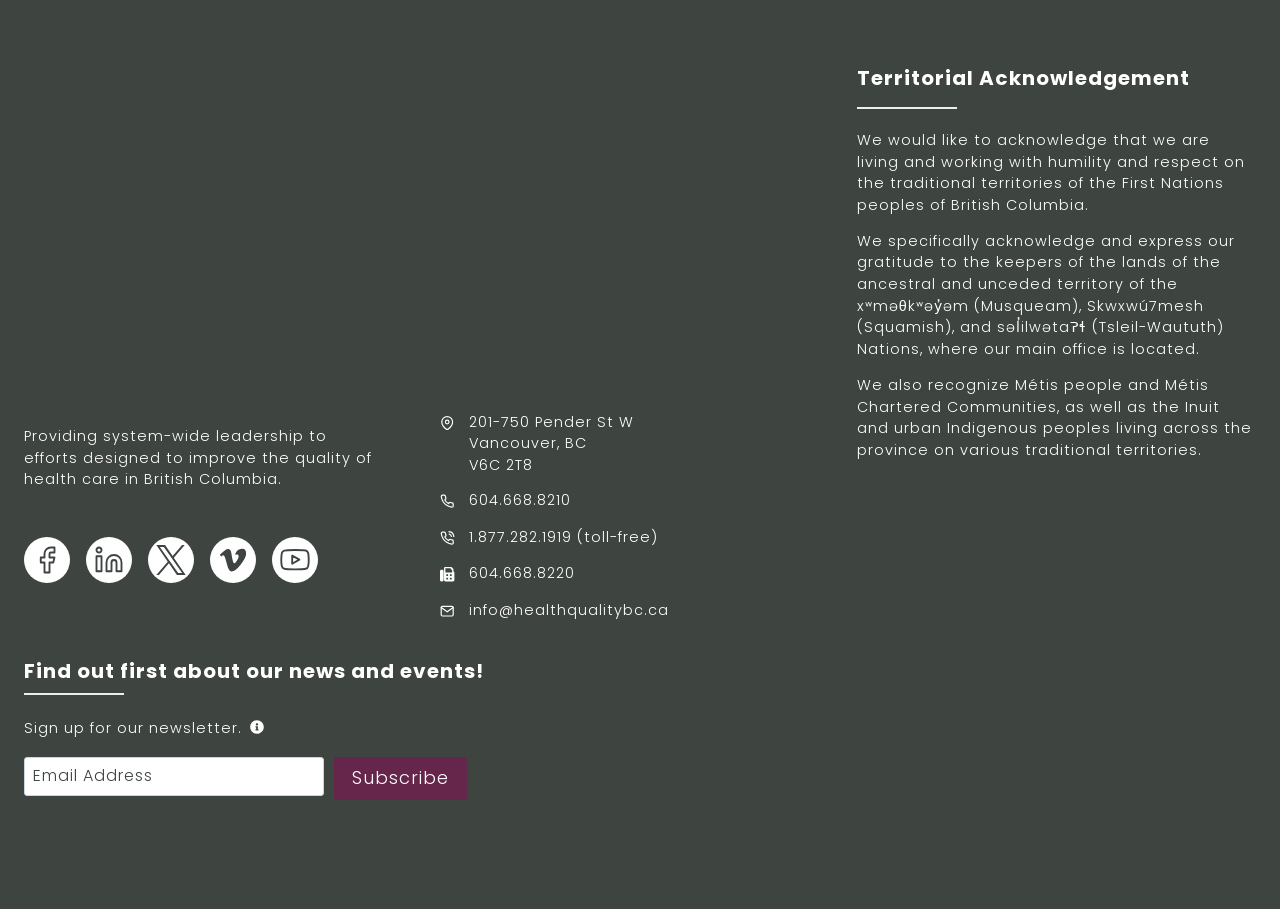Based on the element description: "name="ci_email" placeholder="Email Address"", identify the bounding box coordinates for this UI element. The coordinates must be four float numbers between 0 and 1, listed as [left, top, right, bottom].

[0.019, 0.833, 0.253, 0.875]